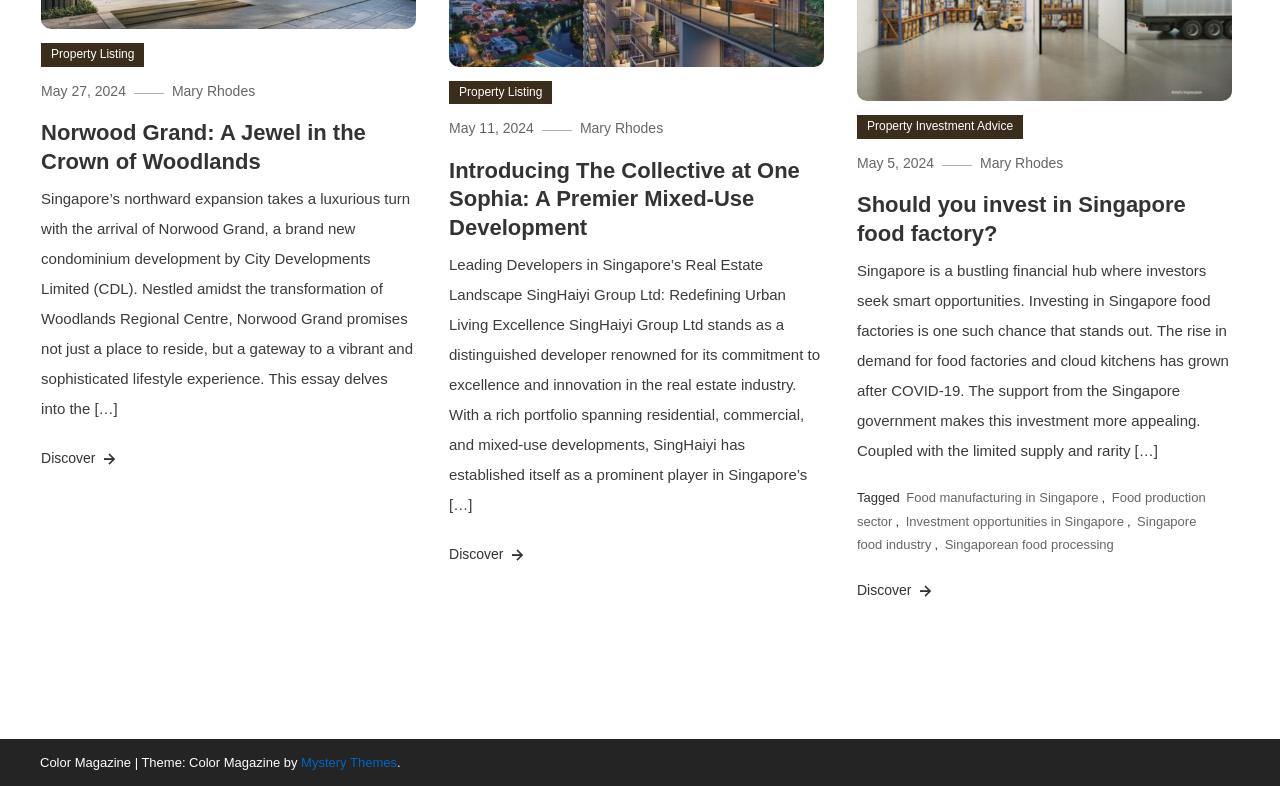Please respond in a single word or phrase: 
What is the topic of the third article on the webpage?

Food factory investment